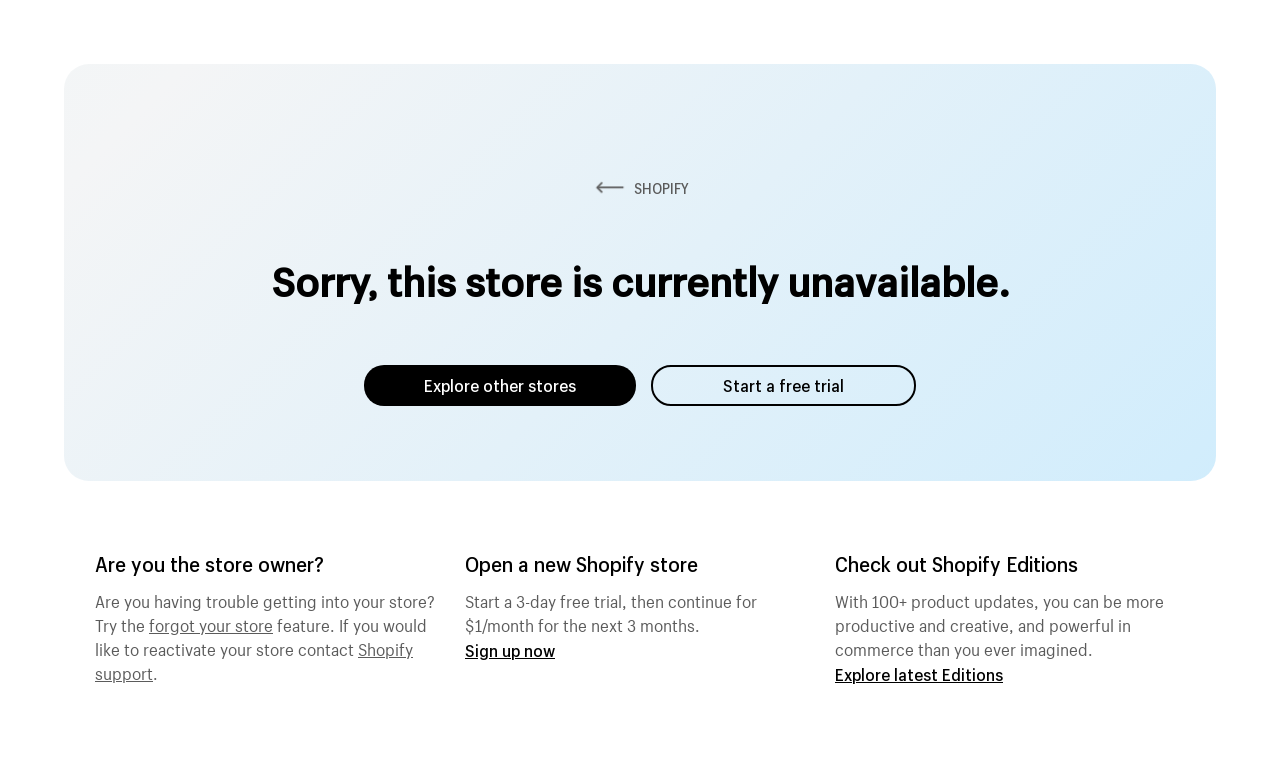Respond with a single word or phrase to the following question: What is Shopify Editions about?

100+ product updates